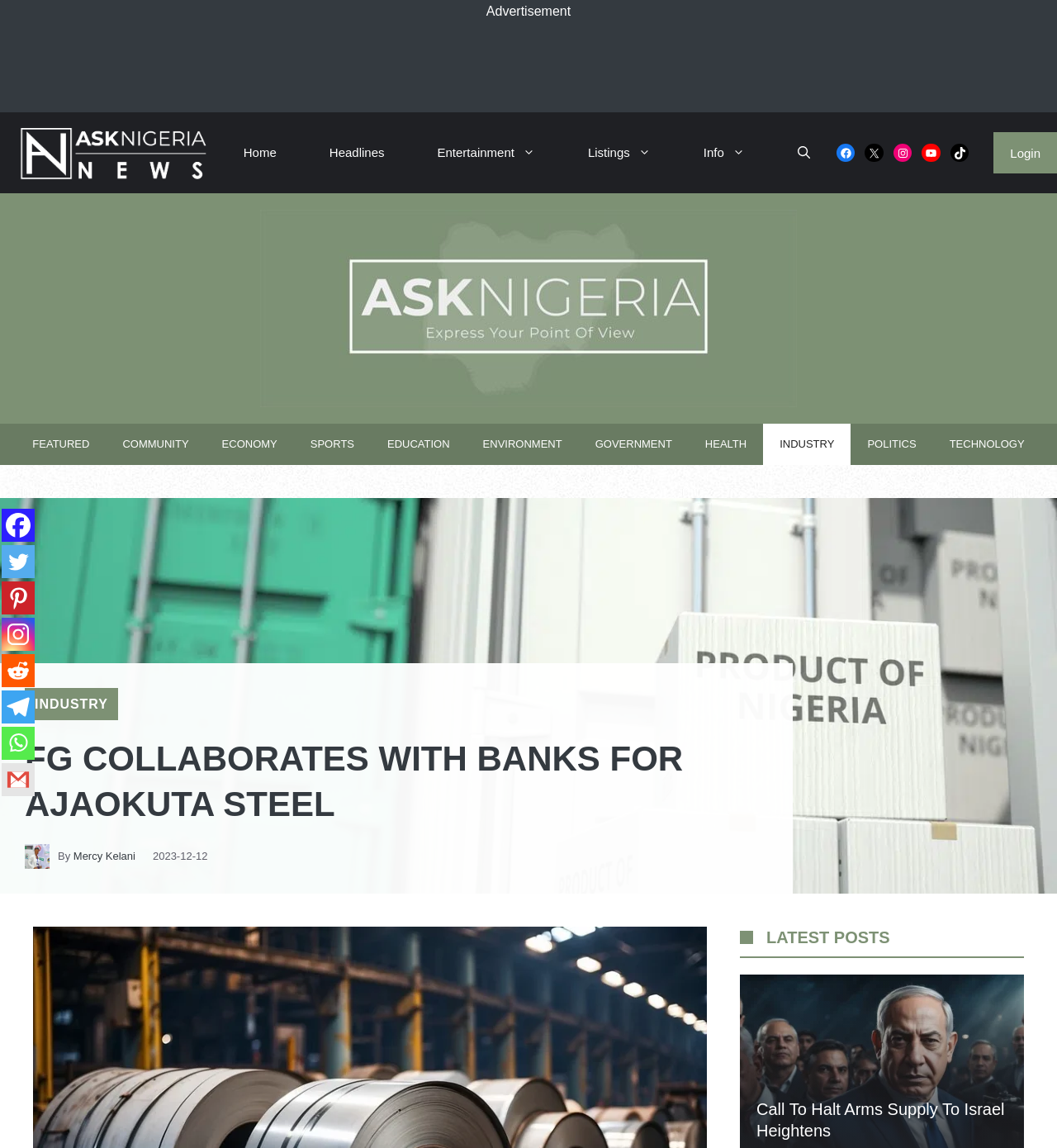Could you determine the bounding box coordinates of the clickable element to complete the instruction: "Click on the 'Home' link"? Provide the coordinates as four float numbers between 0 and 1, i.e., [left, top, right, bottom].

[0.205, 0.098, 0.287, 0.168]